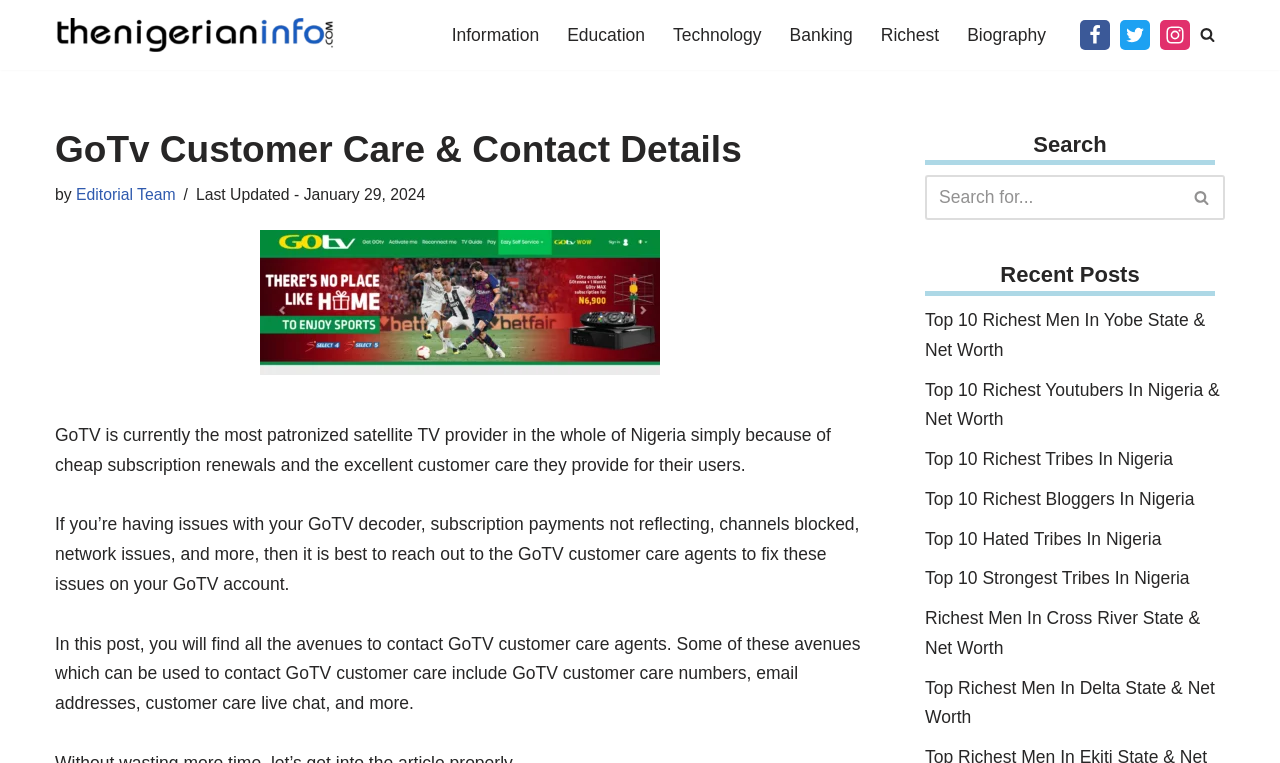From the element description: "Skip to content", extract the bounding box coordinates of the UI element. The coordinates should be expressed as four float numbers between 0 and 1, in the order [left, top, right, bottom].

[0.0, 0.042, 0.023, 0.068]